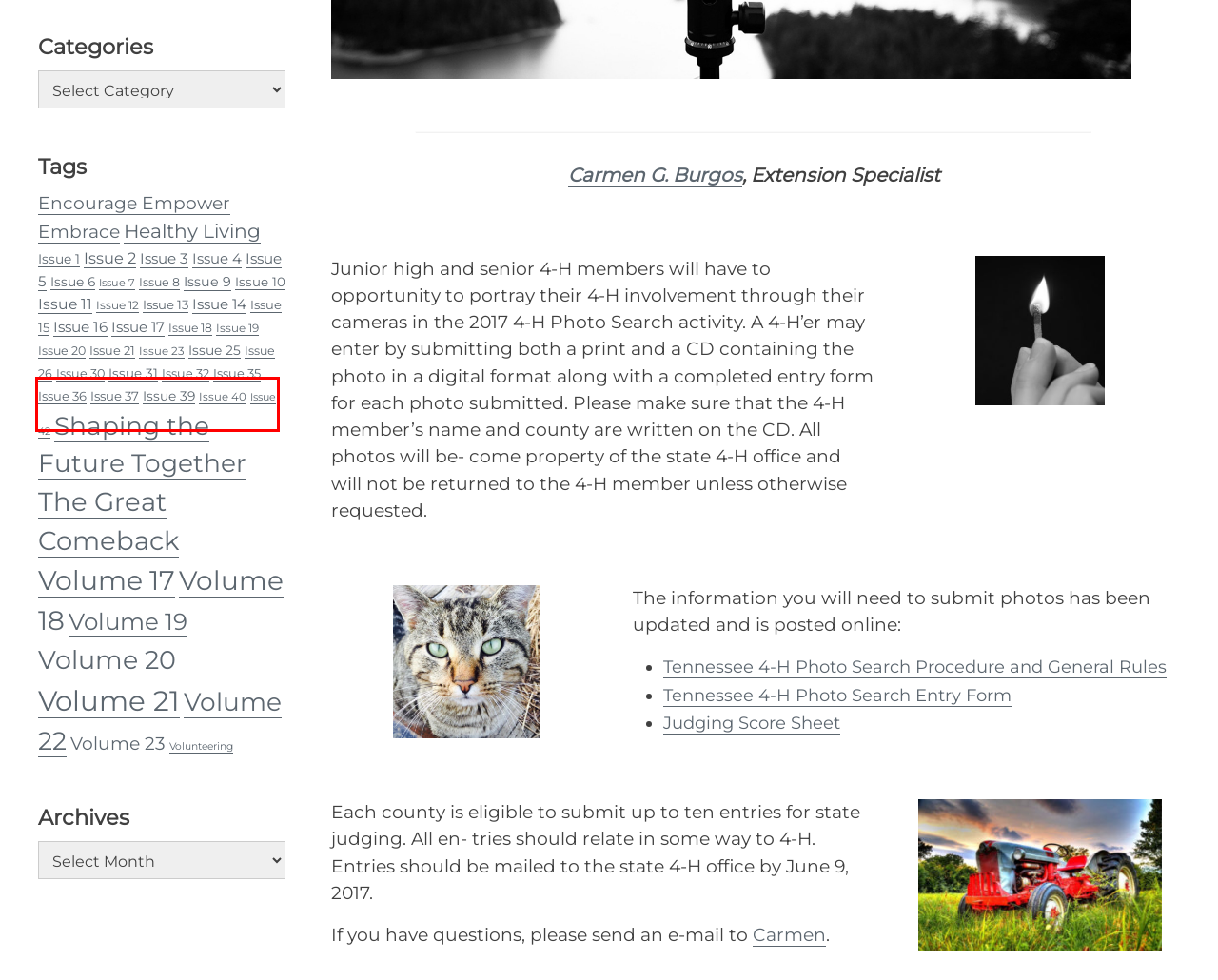Look at the screenshot of a webpage where a red bounding box surrounds a UI element. Your task is to select the best-matching webpage description for the new webpage after you click the element within the bounding box. The available options are:
A. The Great Comeback | Tennessee 4-H Youth Development
B. Volume 20 | Tennessee 4-H Youth Development
C. Issue 9 | Tennessee 4-H Youth Development
D. Volume 22 | Tennessee 4-H Youth Development
E. Issue 16 | Tennessee 4-H Youth Development
F. Issue 42 | Tennessee 4-H Youth Development
G. Volume 17 | Tennessee 4-H Youth Development
H. Volunteering | Tennessee 4-H Youth Development

F